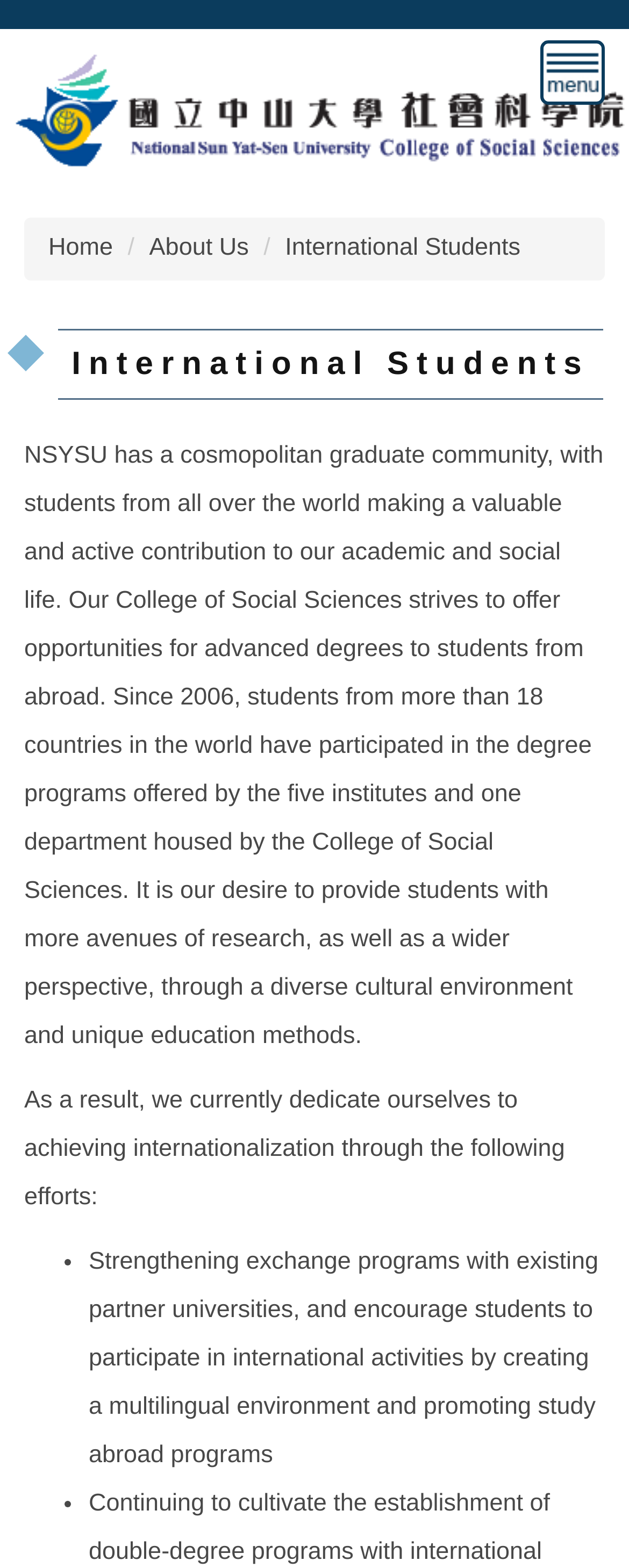Determine the bounding box for the UI element as described: "International Students". The coordinates should be represented as four float numbers between 0 and 1, formatted as [left, top, right, bottom].

[0.453, 0.149, 0.827, 0.167]